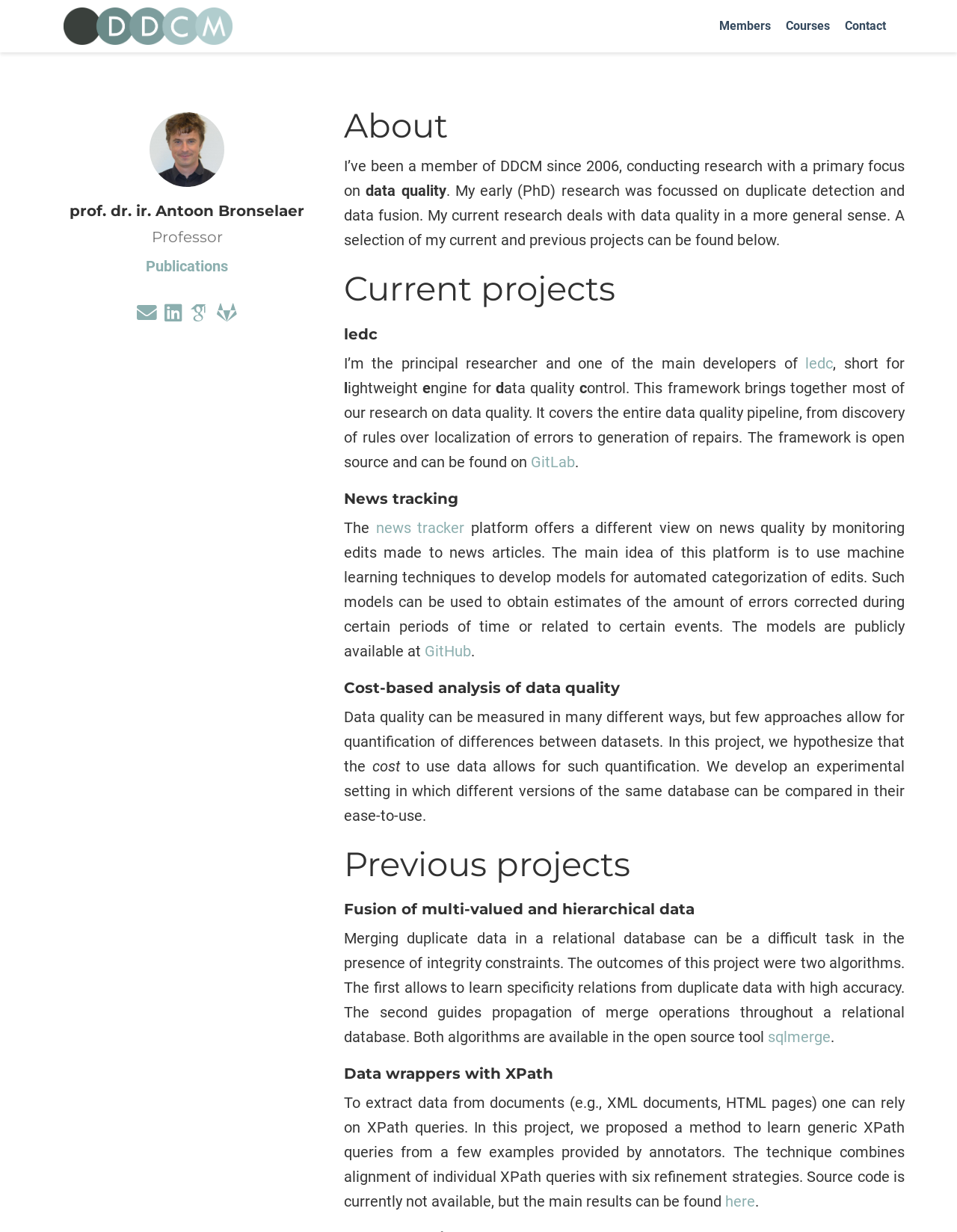Please identify the bounding box coordinates of the clickable area that will fulfill the following instruction: "Explore the news tracking platform". The coordinates should be in the format of four float numbers between 0 and 1, i.e., [left, top, right, bottom].

[0.393, 0.421, 0.485, 0.435]